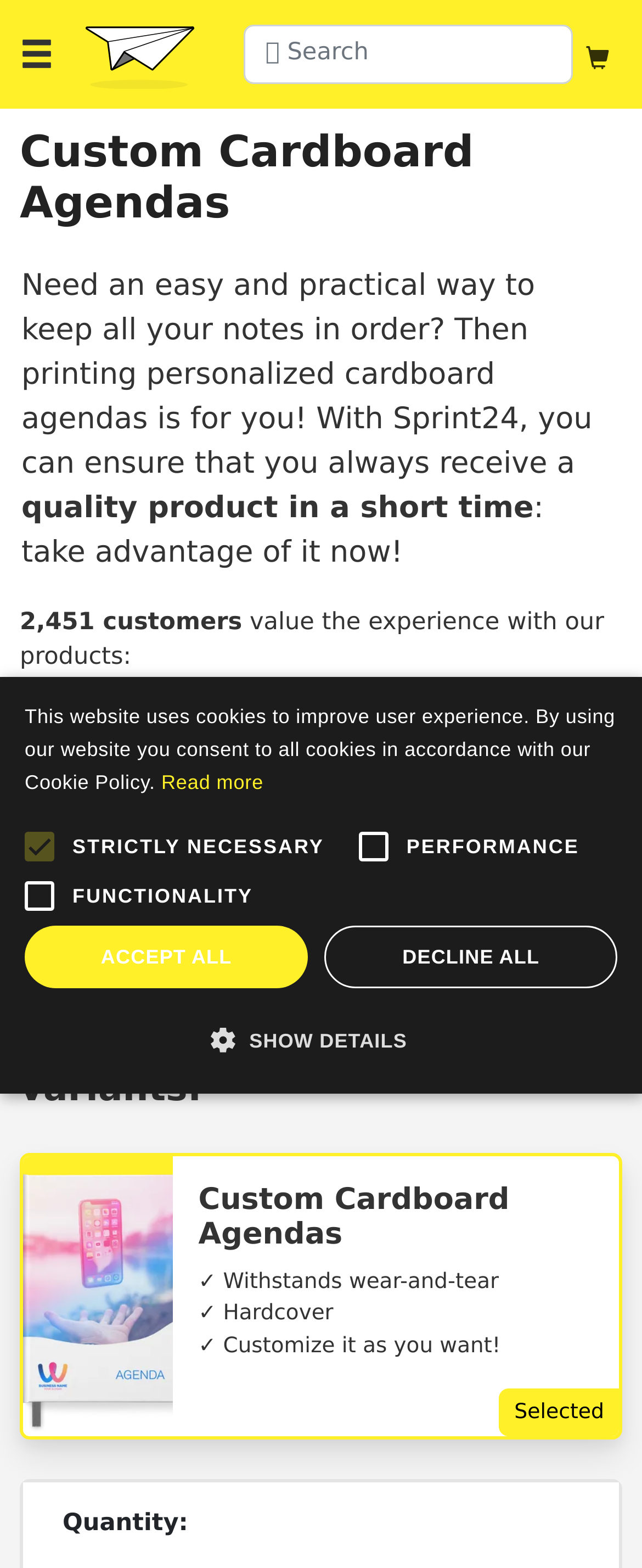Can you find the bounding box coordinates for the UI element given this description: "parent_node: STRICTLY NECESSARY"? Provide the coordinates as four float numbers between 0 and 1: [left, top, right, bottom].

[0.01, 0.518, 0.113, 0.561]